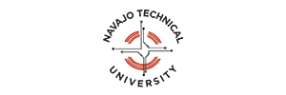What does the color scheme symbolize?
Please use the visual content to give a single word or phrase answer.

Connection to land and Indigenous culture